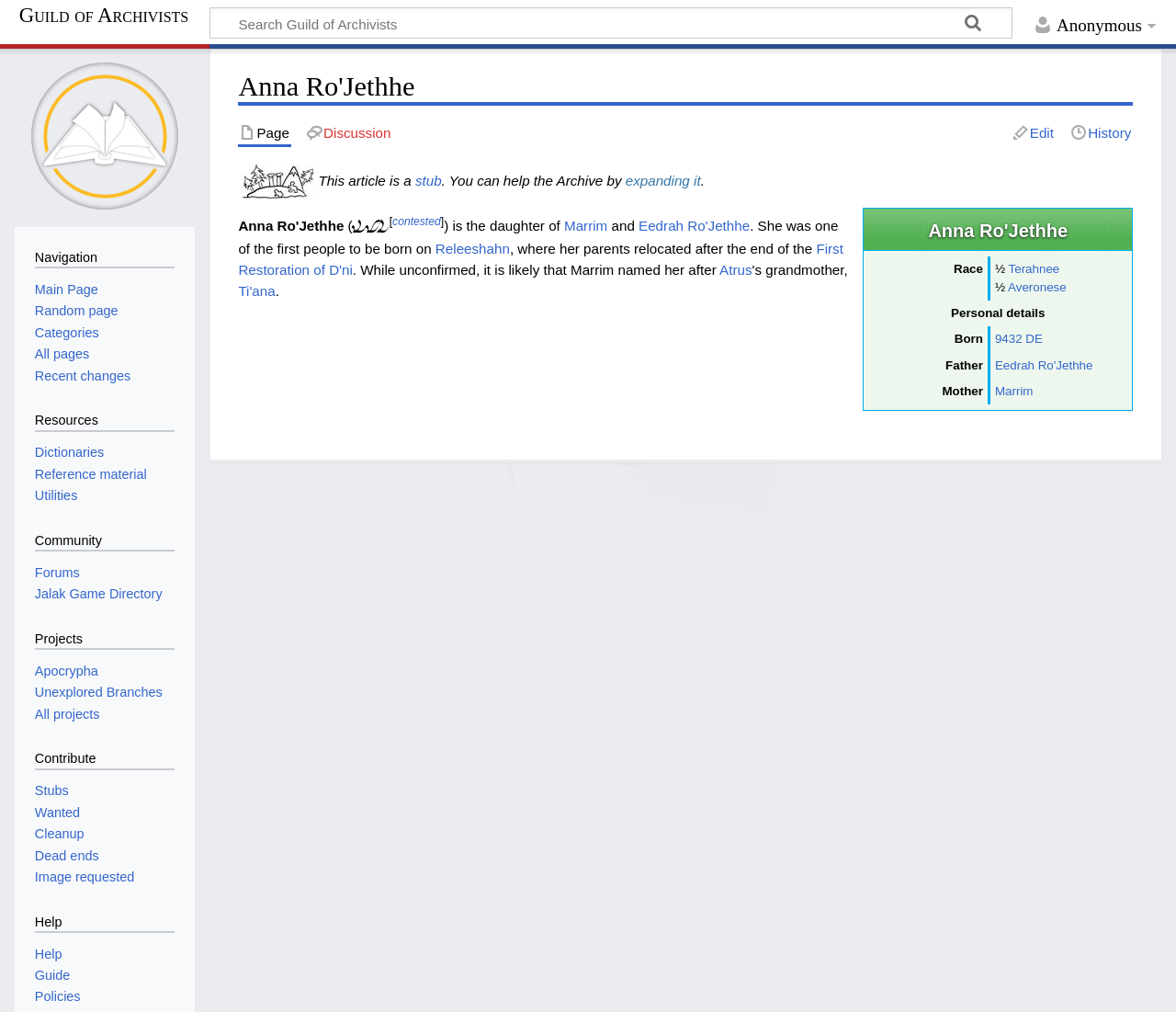Answer the question below using just one word or a short phrase: 
What is the name of the planet where Anna Ro'Jethhe was born?

Releeshahn